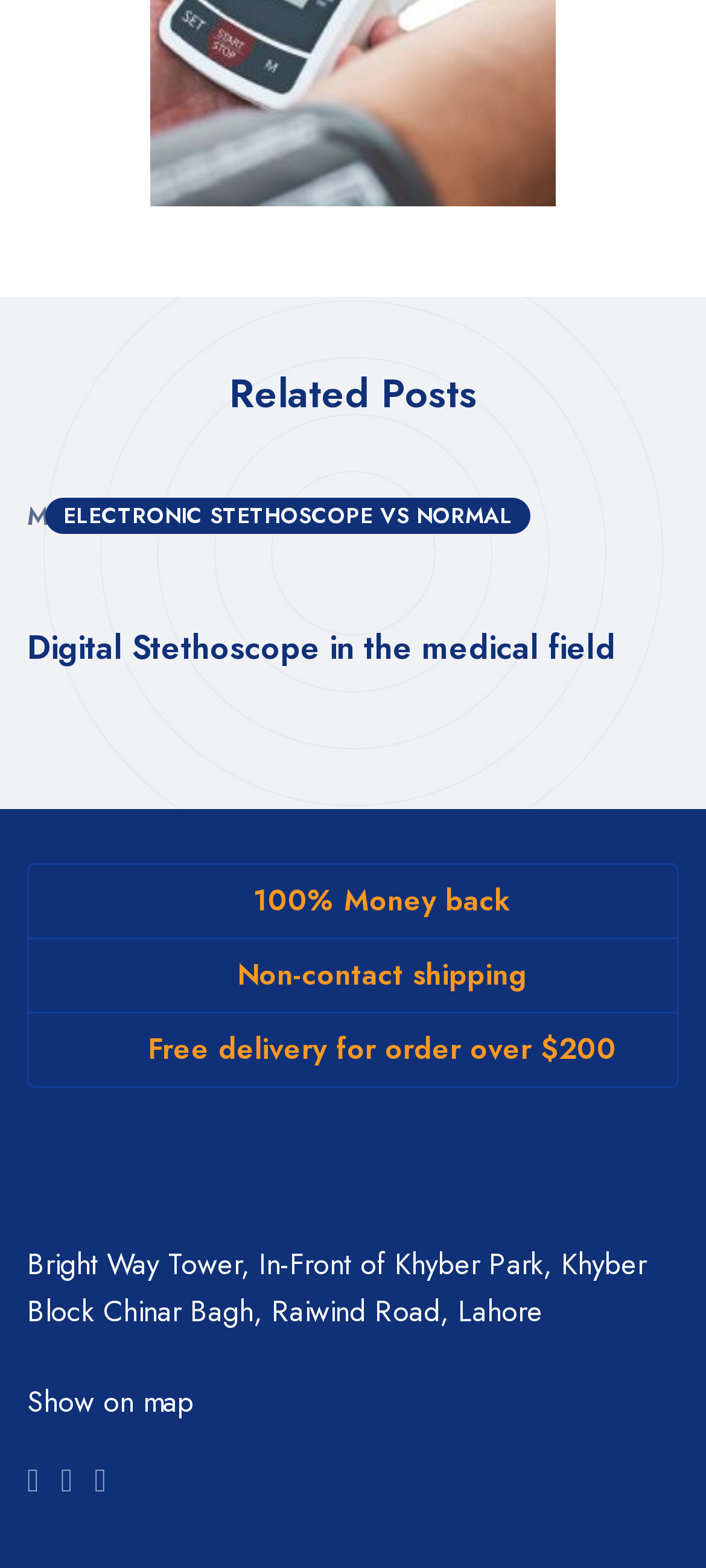What is the condition for free delivery?
Please use the image to provide a one-word or short phrase answer.

Order over $200